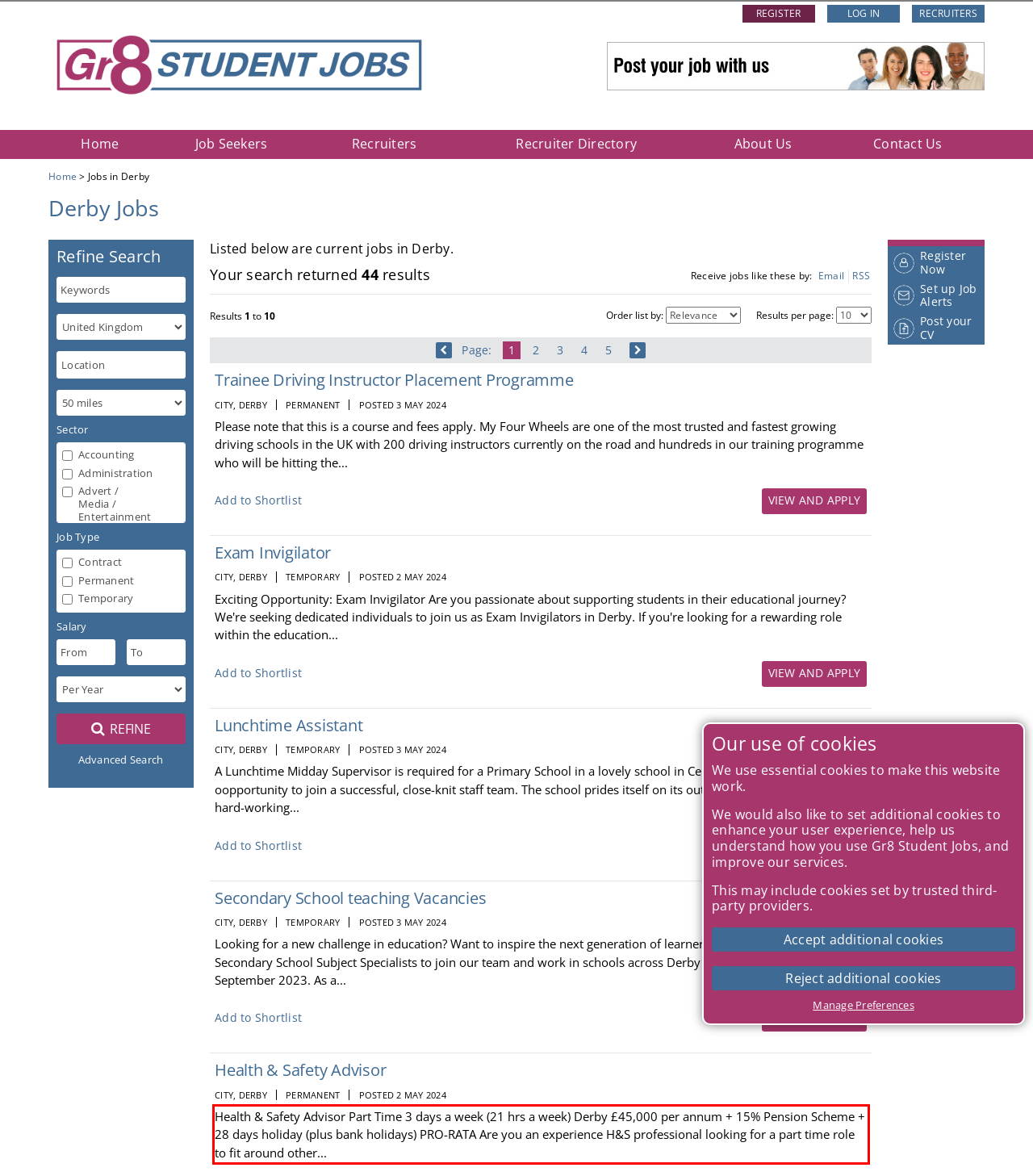There is a UI element on the webpage screenshot marked by a red bounding box. Extract and generate the text content from within this red box.

Health & Safety Advisor Part Time 3 days a week (21 hrs a week) Derby £45,000 per annum + 15% Pension Scheme + 28 days holiday (plus bank holidays) PRO-RATA Are you an experience H&S professional looking for a part time role to fit around other...